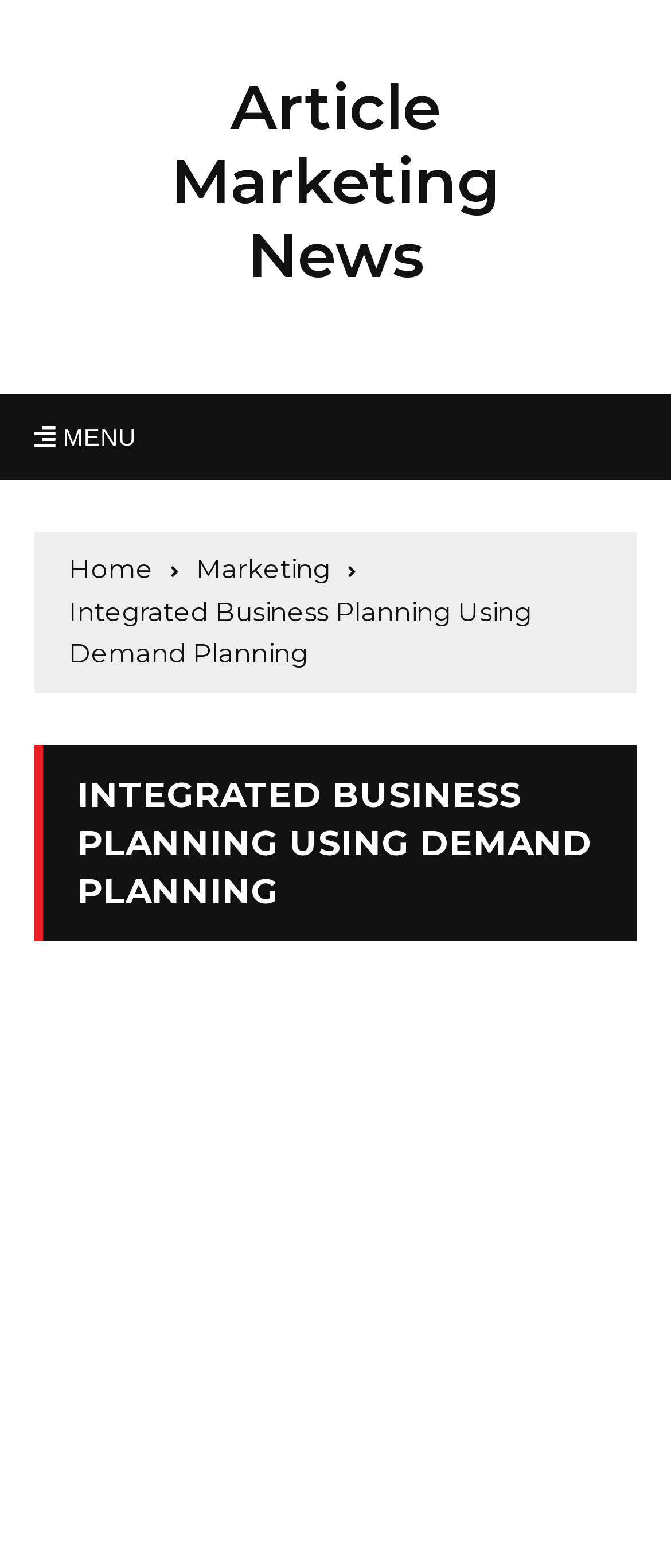Utilize the details in the image to thoroughly answer the following question: What is the current page about?

Based on the webpage's structure and content, it appears that the current page is about Integrated Business Planning, specifically using Demand Planning. This is evident from the heading 'INTEGRATED BUSINESS PLANNING USING DEMAND PLANNING' and the image with the same title.